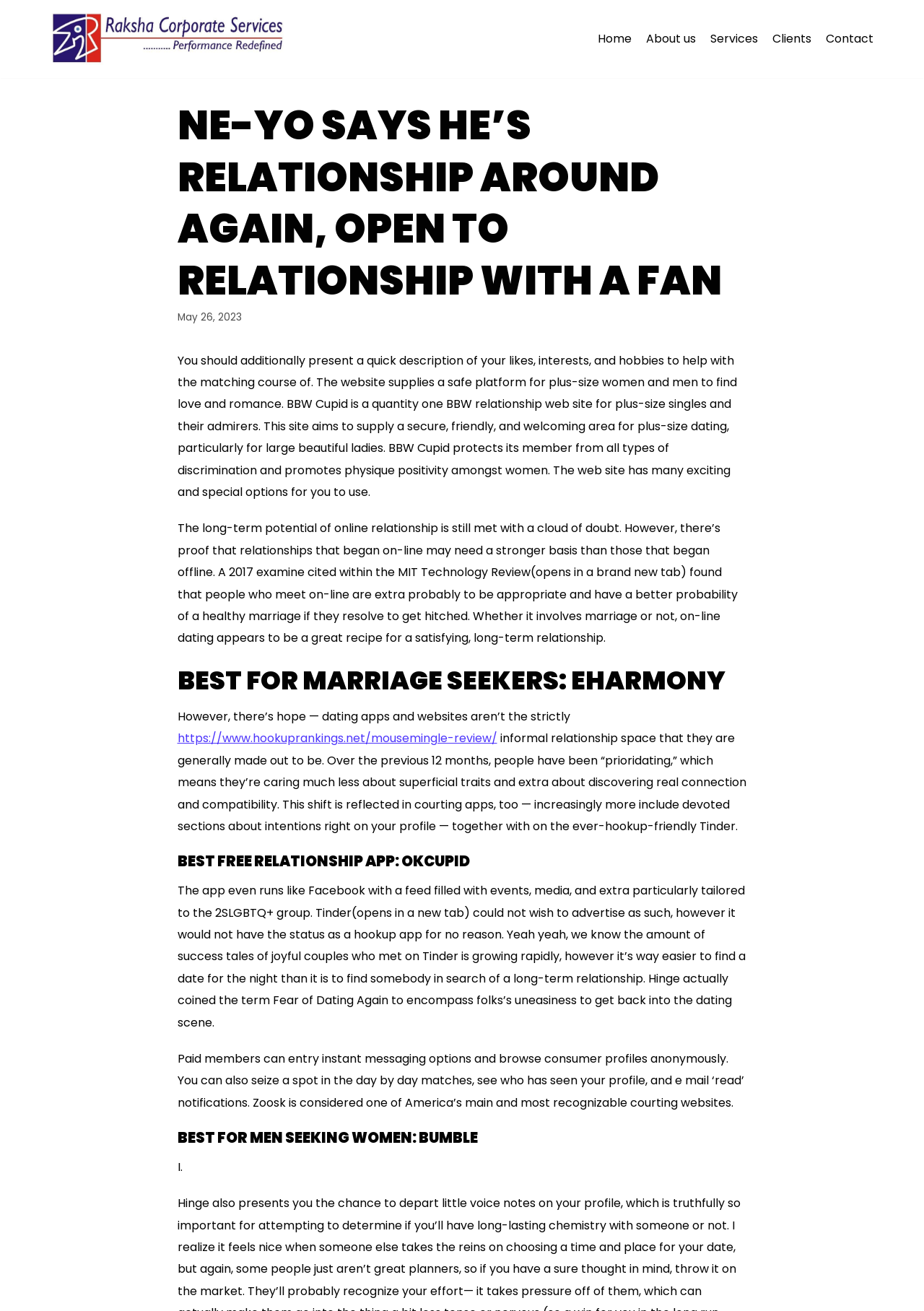Please determine the bounding box coordinates of the clickable area required to carry out the following instruction: "Click on the 'Clients' link". The coordinates must be four float numbers between 0 and 1, represented as [left, top, right, bottom].

[0.836, 0.023, 0.878, 0.037]